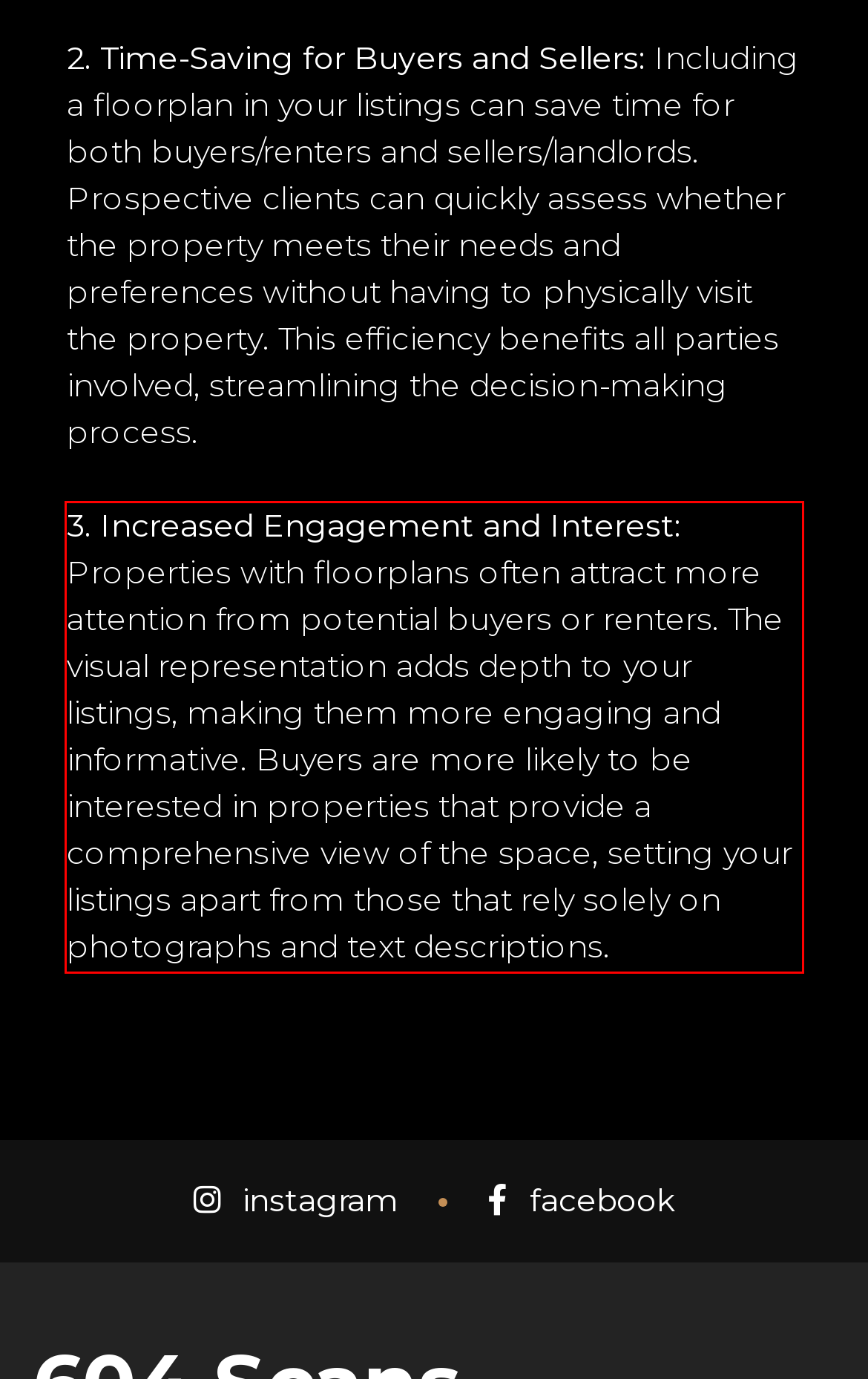Examine the webpage screenshot and use OCR to obtain the text inside the red bounding box.

3. Increased Engagement and Interest: Properties with floorplans often attract more attention from potential buyers or renters. The visual representation adds depth to your listings, making them more engaging and informative. Buyers are more likely to be interested in properties that provide a comprehensive view of the space, setting your listings apart from those that rely solely on photographs and text descriptions.